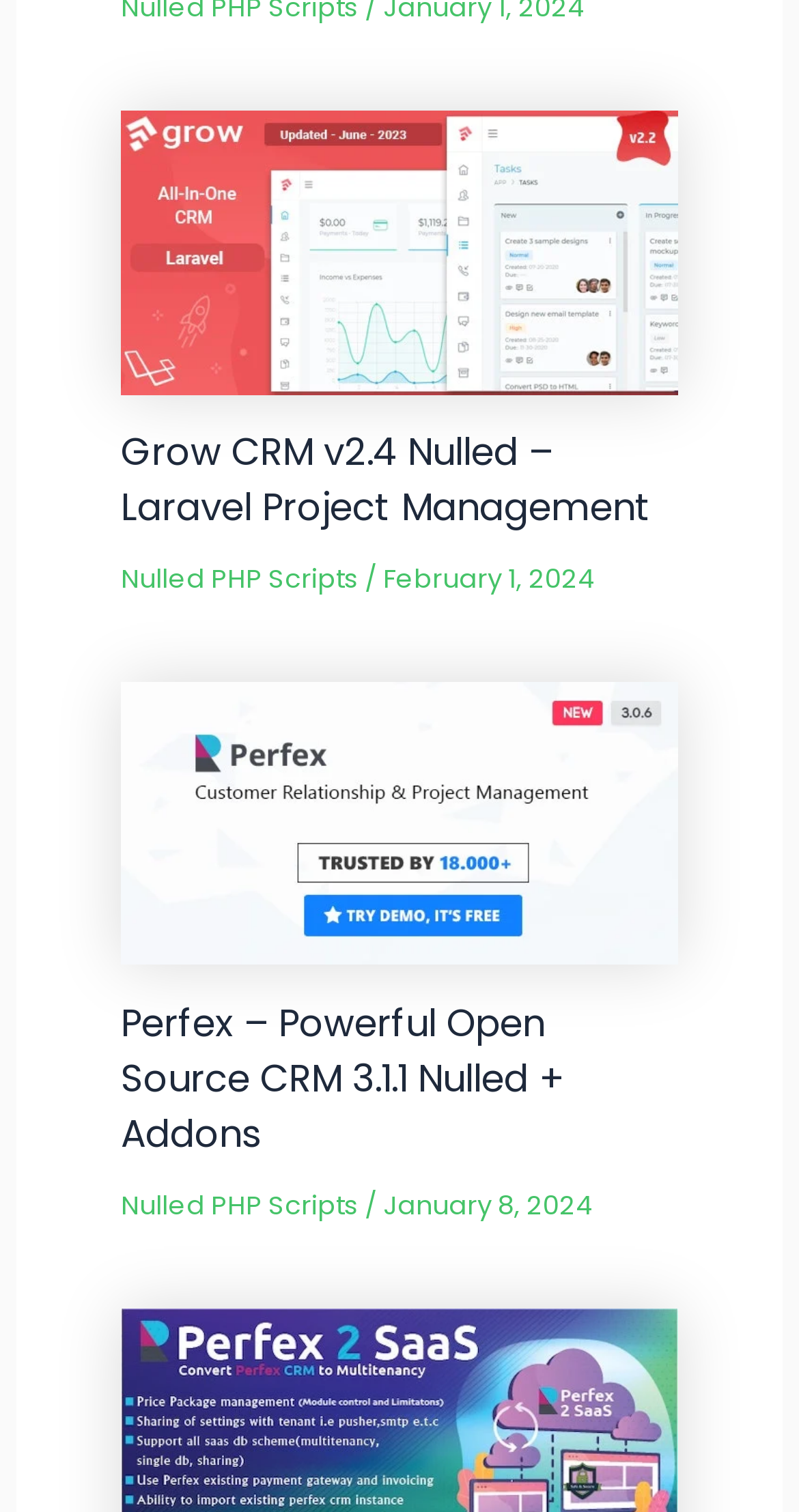What is the text of the link below the first image?
Using the image as a reference, answer the question in detail.

I found the link element with the text 'Read more about Grow CRM v2.4 Nulled – Laravel Project Management' below the first image element with the text 'Grow CRM v2.4 Nulled – Laravel Project Management'.